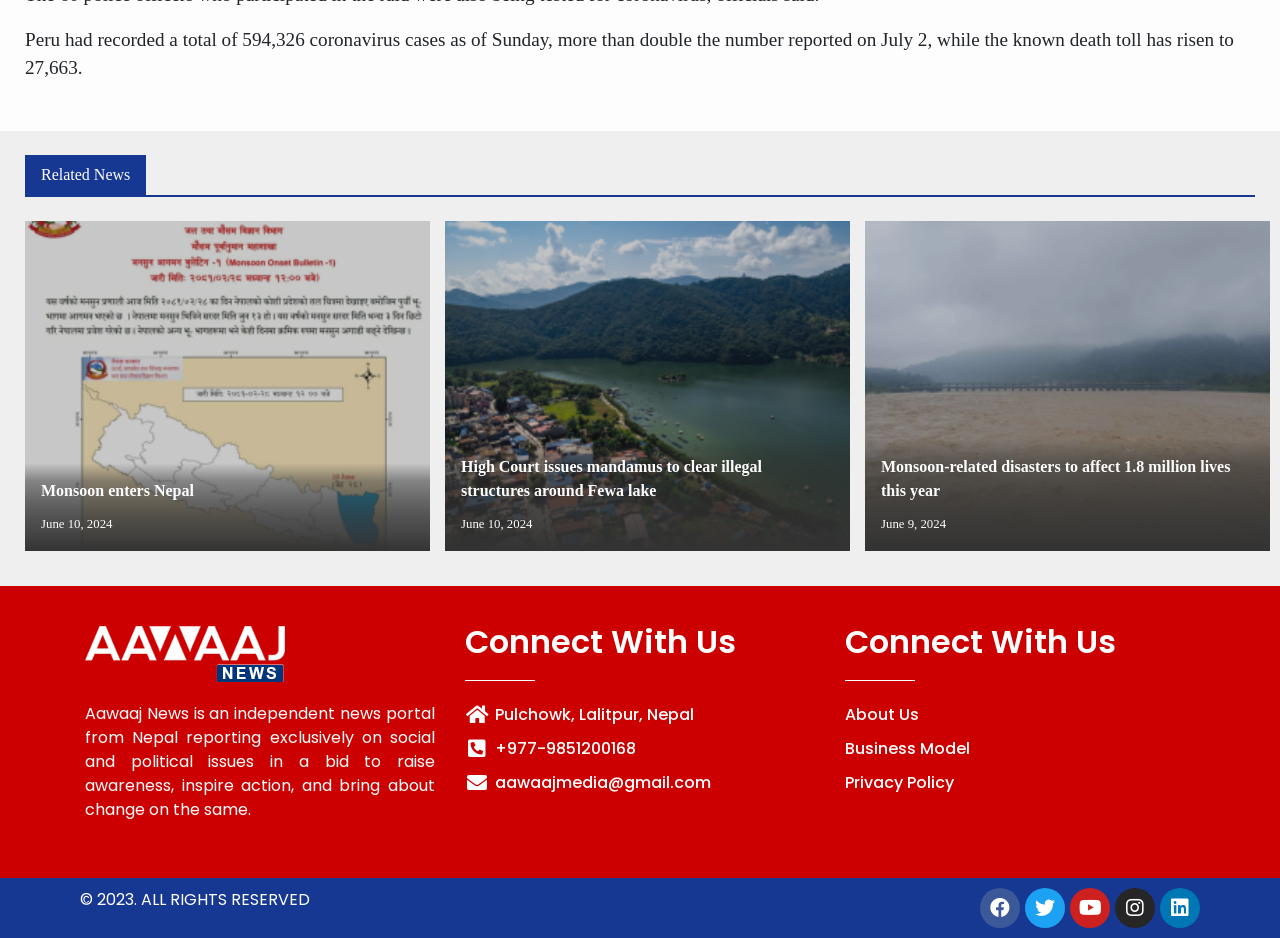What is the name of the news portal?
Give a detailed and exhaustive answer to the question.

The answer can be found in the StaticText element with the text 'Aawaaj News is an independent news portal from Nepal...'.